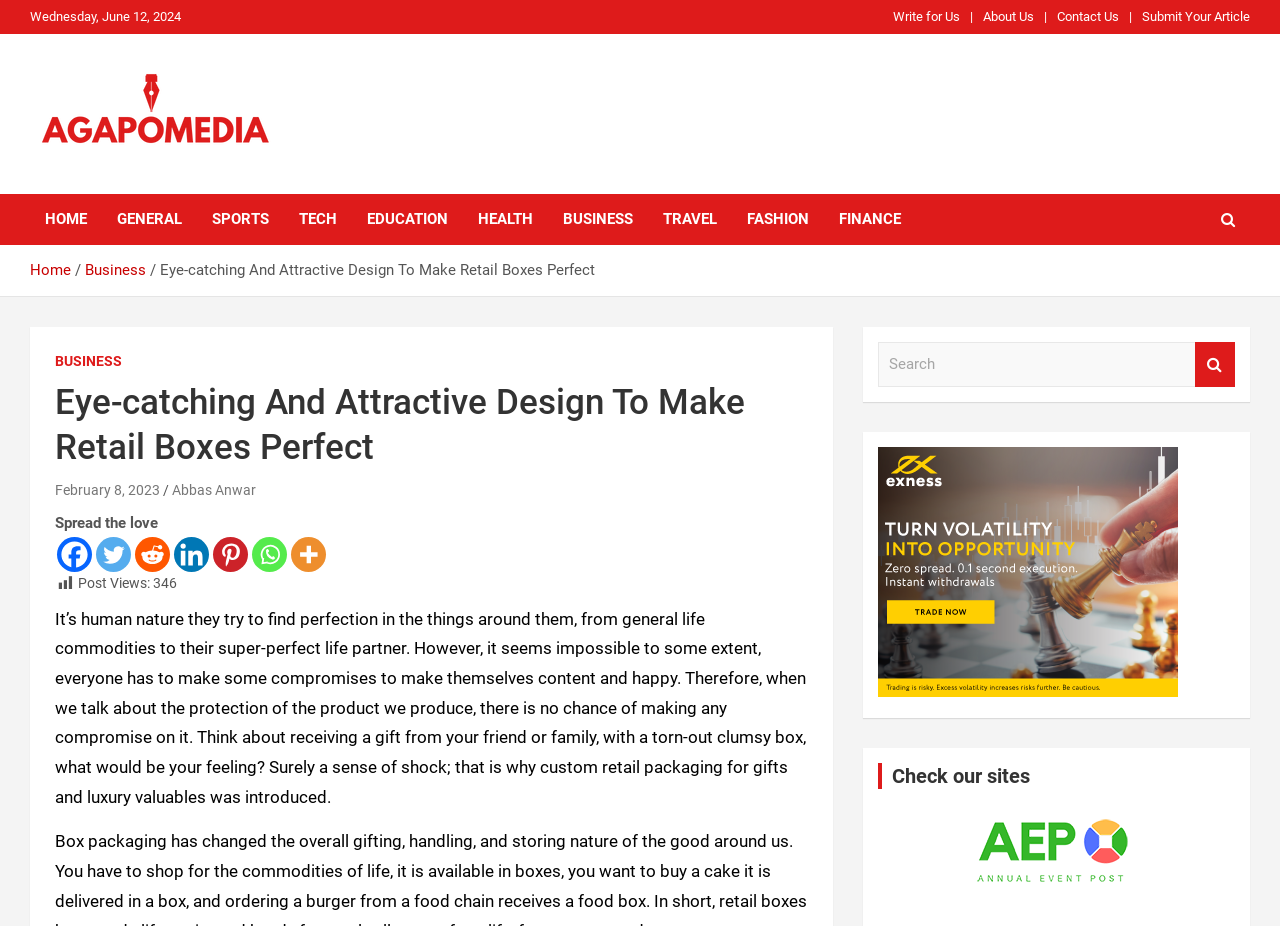Given the content of the image, can you provide a detailed answer to the question?
How many views does the article have?

I found the number of views of the article by looking at the text 'Post Views: 346' which is located below the social media links.